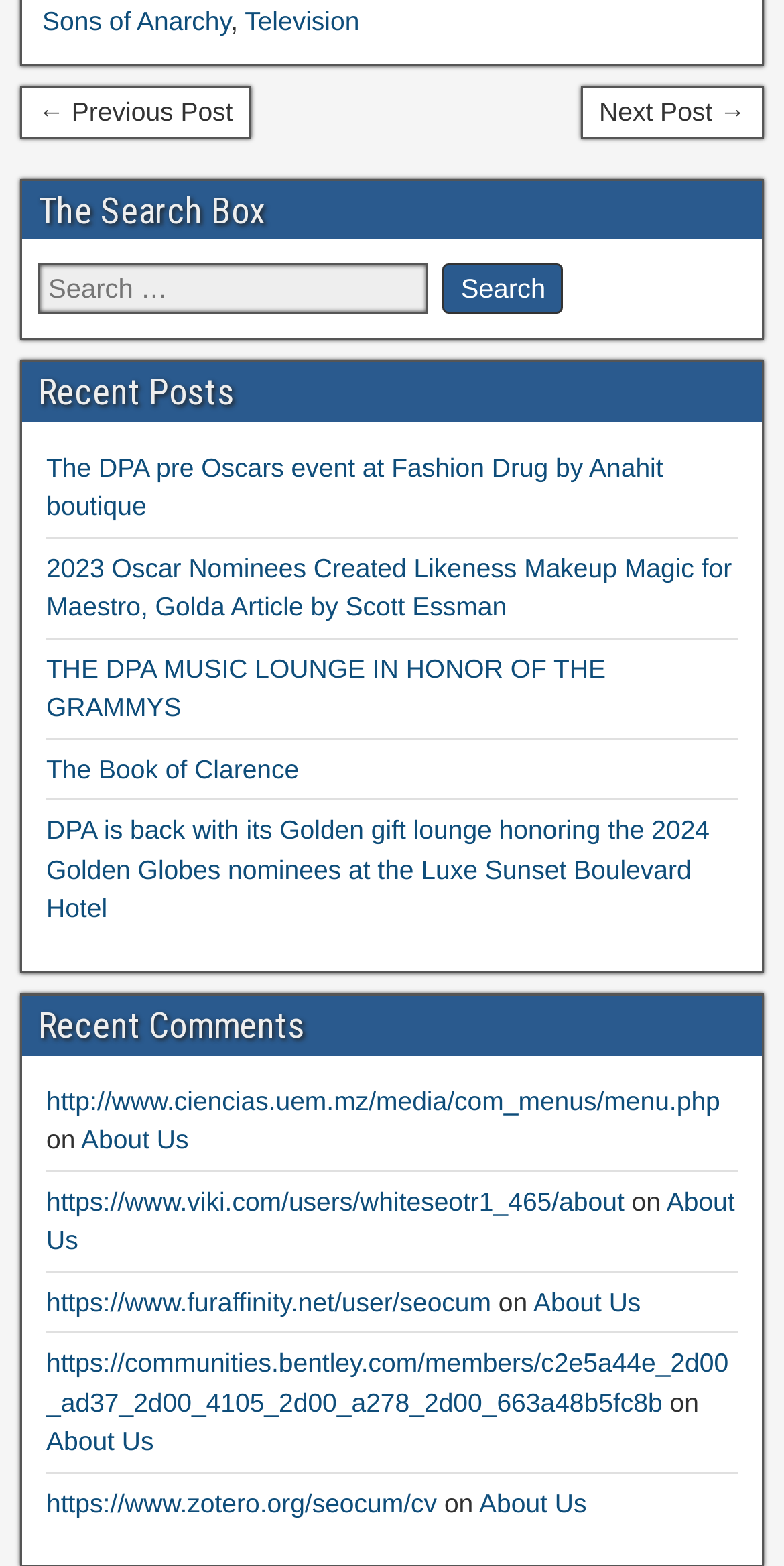How many recent comments are displayed?
Identify the answer in the screenshot and reply with a single word or phrase.

Multiple